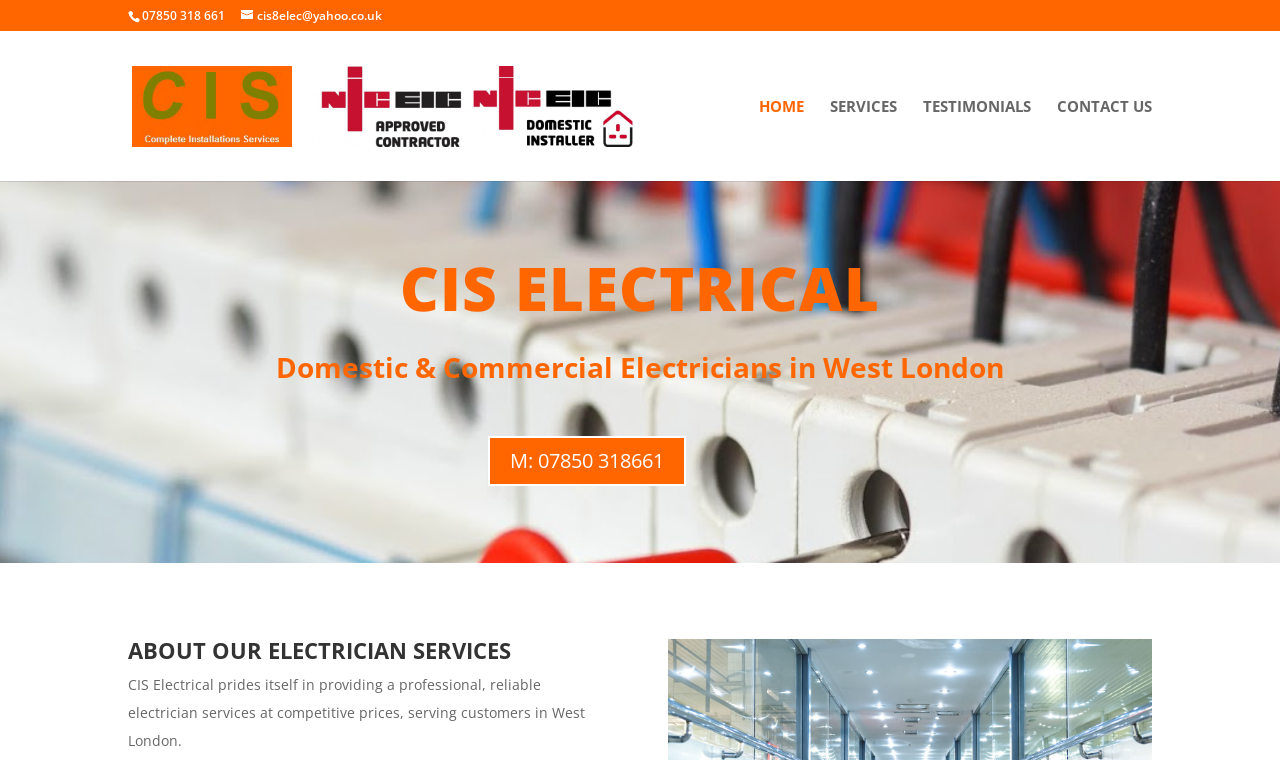Can you identify the bounding box coordinates of the clickable region needed to carry out this instruction: 'click the phone number to contact'? The coordinates should be four float numbers within the range of 0 to 1, stated as [left, top, right, bottom].

[0.111, 0.009, 0.176, 0.032]